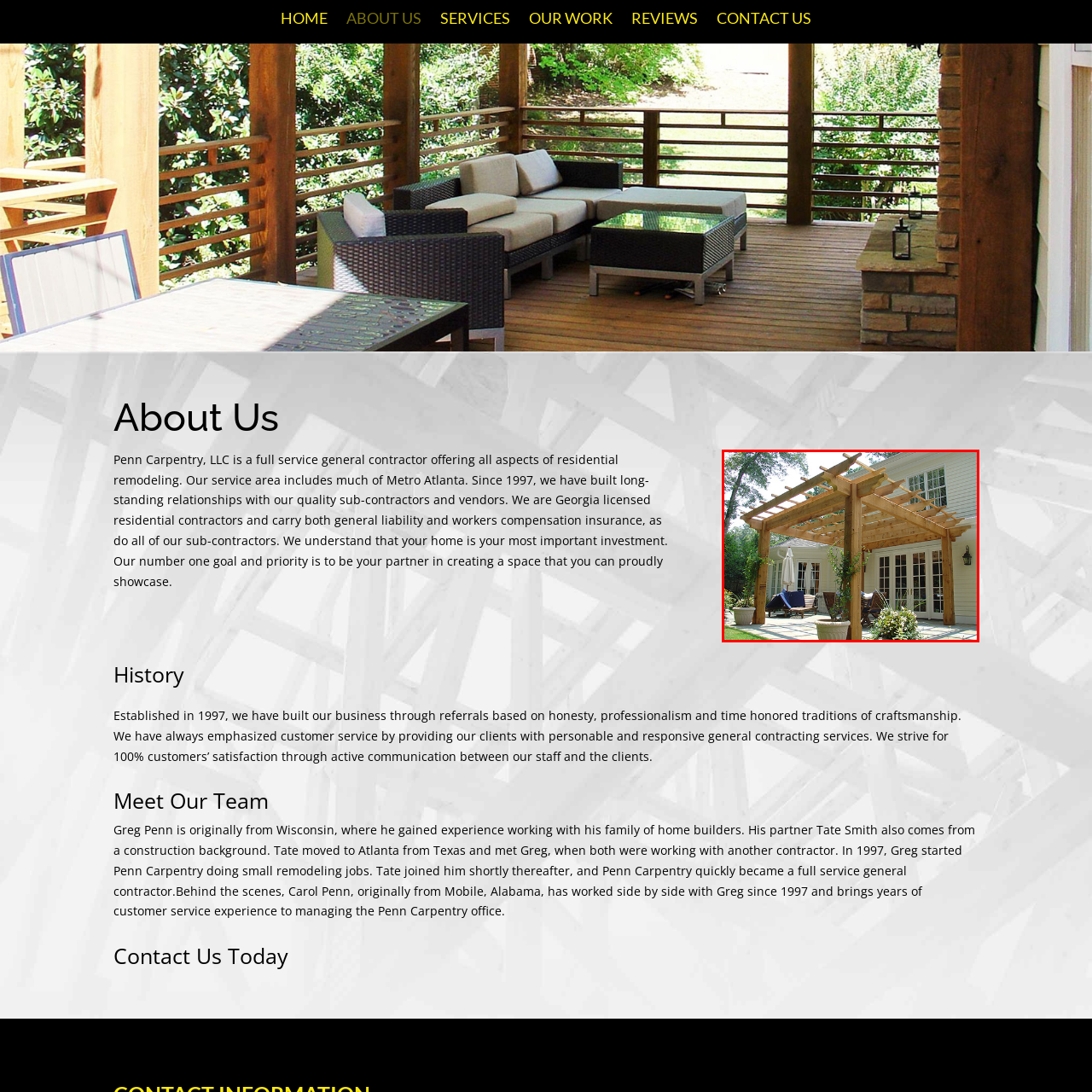Give a detailed account of the scene depicted in the image inside the red rectangle.

This image showcases a beautifully constructed wooden pergola, which serves as an elegant outdoor feature enhancing a residential patio. The pergola is made of rich, natural wood, with a design that features horizontal slats, providing a combination of shade and openness. 

Beneath the pergola, there are comfortable seating arrangements, inviting relaxation and social gatherings. The warm sunlight filters through the slatted roof, creating a pleasant ambiance. Nearby, one can see decorative planters, adding greenery to the scene, while the backdrop features a light-colored home with multiple glass doors, emphasizing a connection between indoor and outdoor living spaces. This serene setting exemplifies the quality craftsmanship and attention to detail that Penn Carpentry, LLC offers, as noted in their commitment to residential remodeling since 1997.